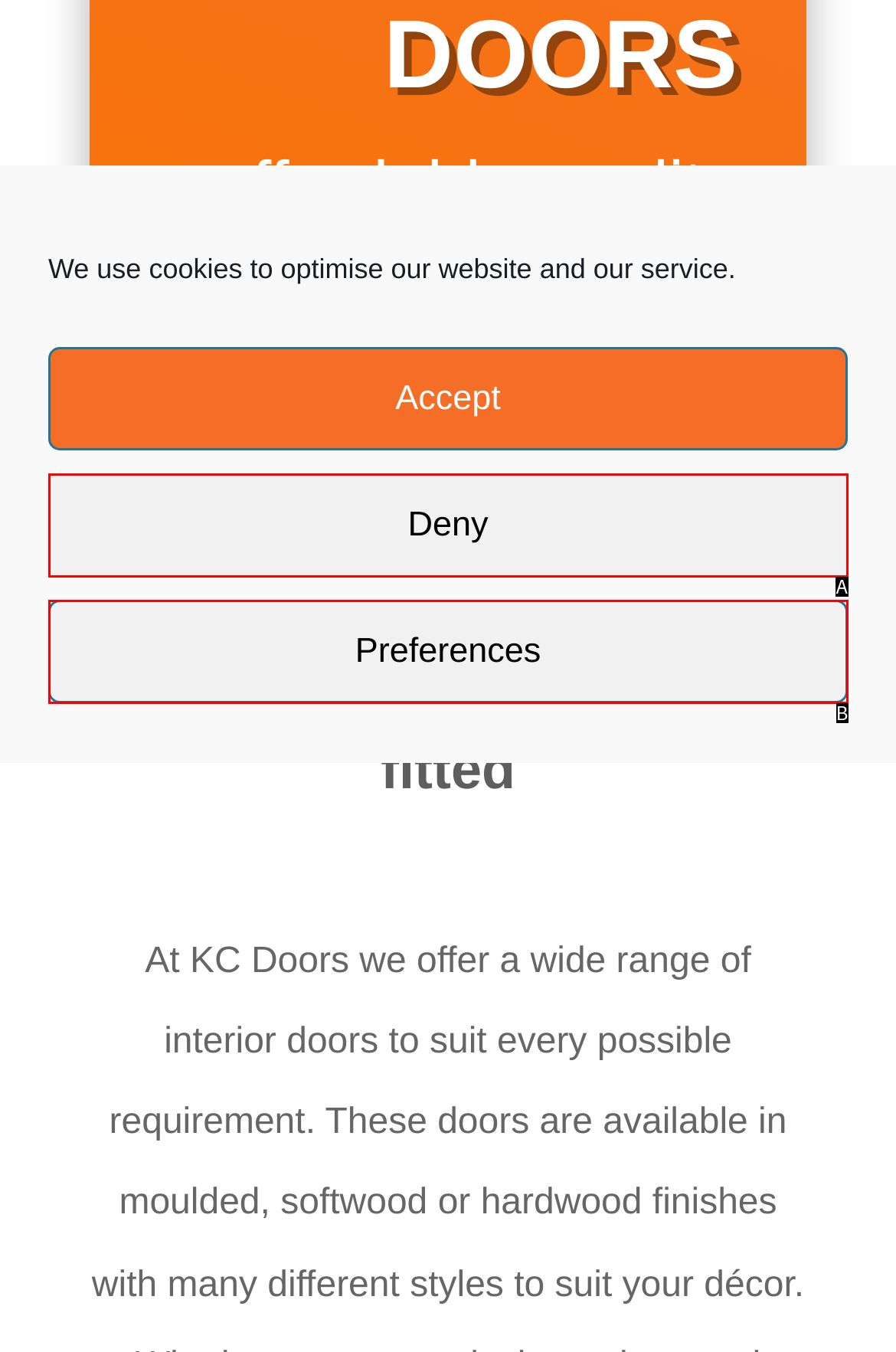Given the description: Preferences, select the HTML element that best matches it. Reply with the letter of your chosen option.

B